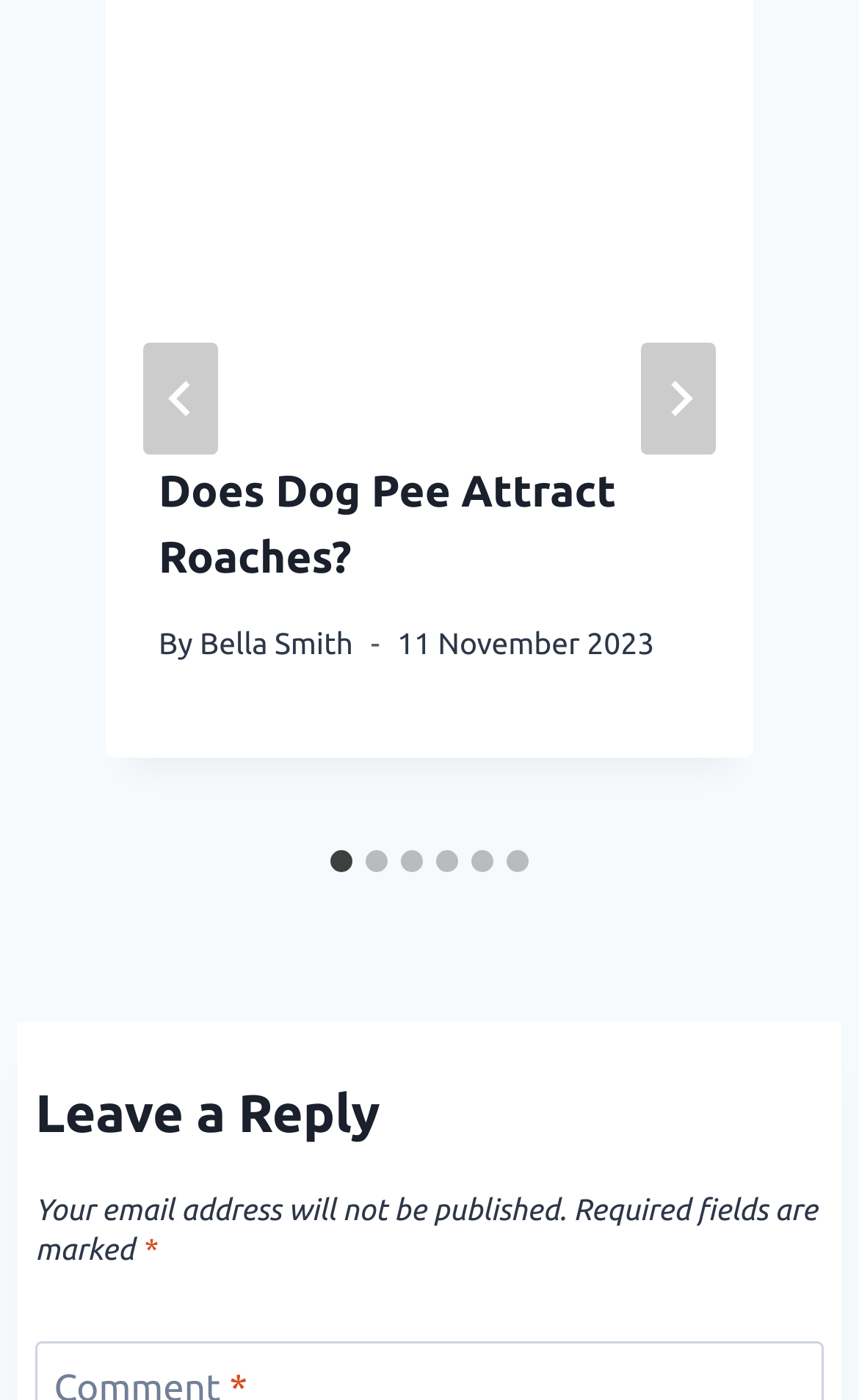Based on what you see in the screenshot, provide a thorough answer to this question: What is the title of the article?

I found the title of the article by looking at the heading element with the text 'Does Dog Pee Attract Roaches?' which is a child of the HeaderAsNonLandmark element.